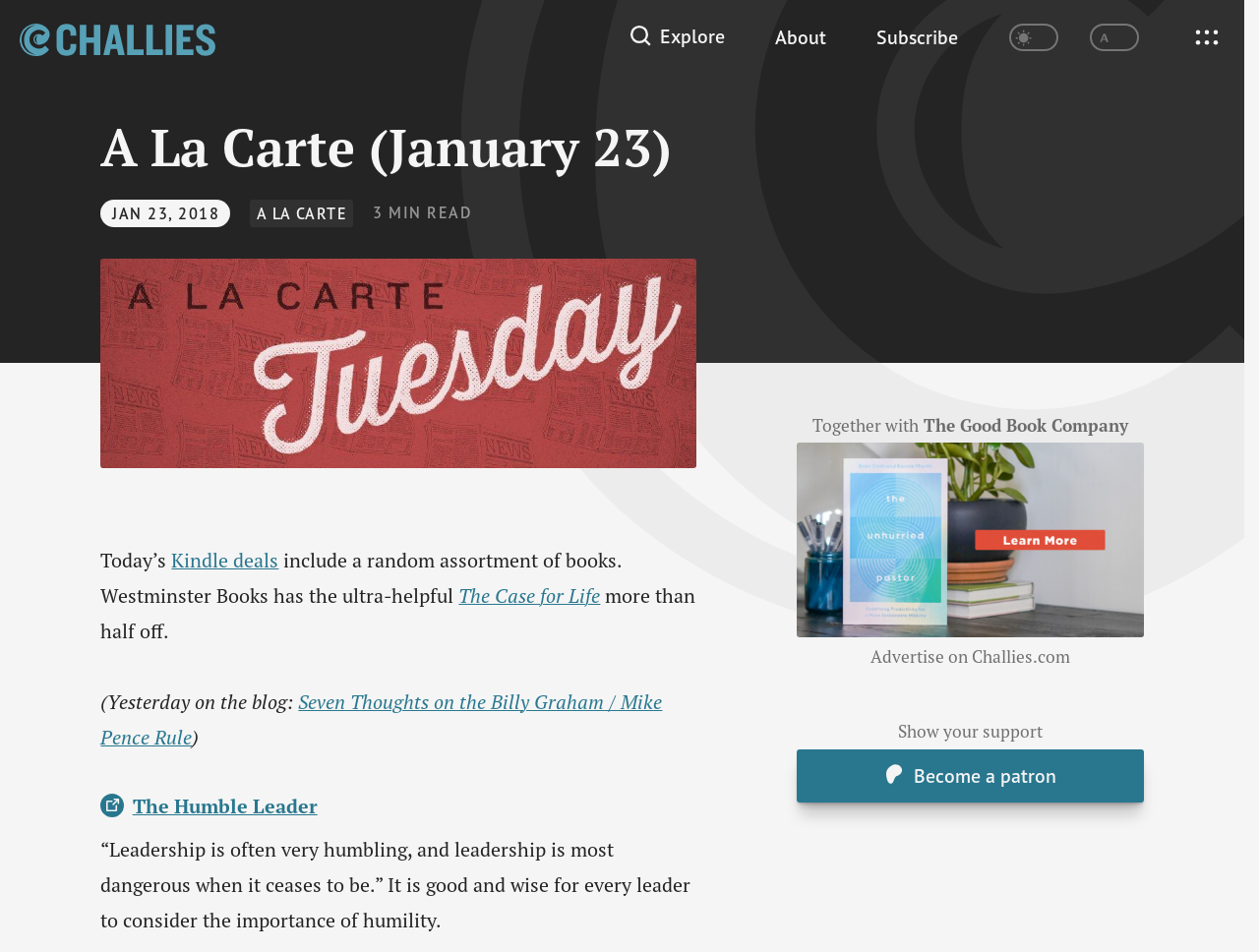What is the title of the article?
Can you provide a detailed and comprehensive answer to the question?

I found the title of the article by looking at the heading element inside the 'HeaderAsNonLandmark' element, which says 'A La Carte (January 23)'.